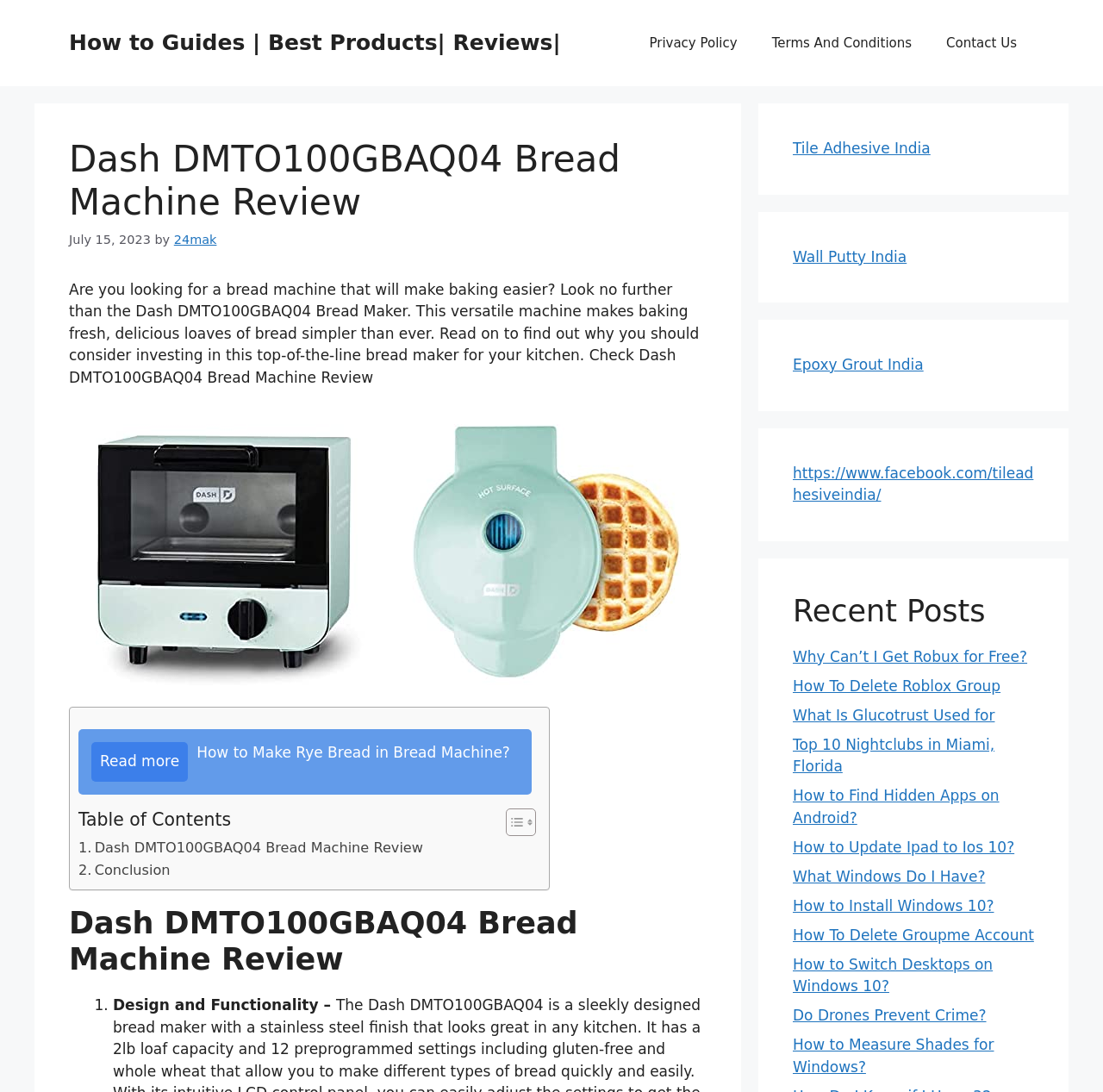Please identify the bounding box coordinates of the clickable element to fulfill the following instruction: "Click on the 'Read more How to Make Rye Bread in Bread Machine?' link". The coordinates should be four float numbers between 0 and 1, i.e., [left, top, right, bottom].

[0.071, 0.668, 0.482, 0.727]